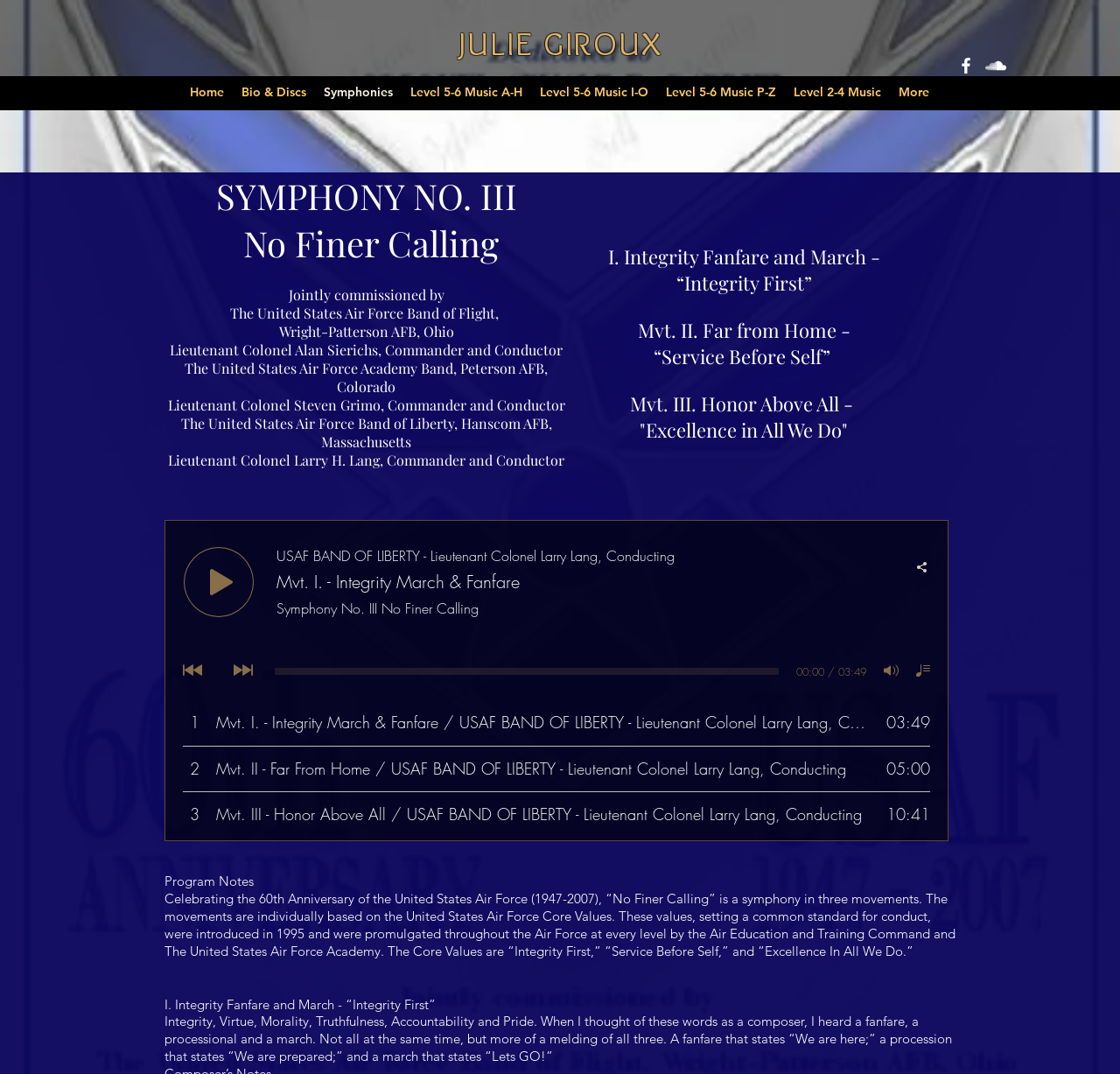Determine the bounding box coordinates for the element that should be clicked to follow this instruction: "view Annapolis Economic Development Division". The coordinates should be given as four float numbers between 0 and 1, in the format [left, top, right, bottom].

None